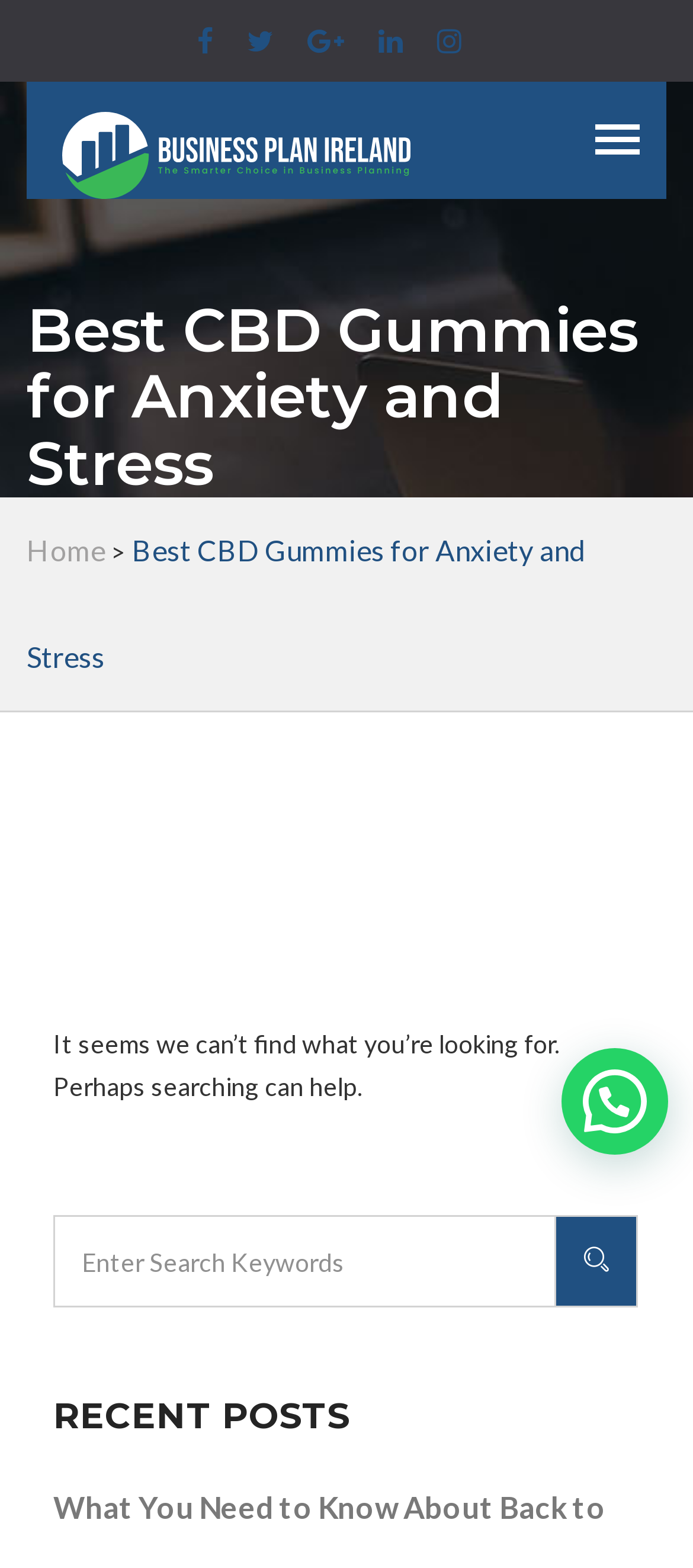Generate a thorough explanation of the webpage's elements.

The webpage appears to be an archive page for articles related to CBD gummies for anxiety and stress on the Business Plan Ireland website. At the top left, there is a logo image with the text "Business Plan Ireland" next to it. Below the logo, there is a heading that reads "Best CBD Gummies for Anxiety and Stress". 

On the top right, there are five social media links, each represented by an icon. Next to the social media links, there is a toggle navigation button. Below the navigation button, there is a link to the "Home" page. 

The main content of the page is a message that says "It seems we can’t find what you’re looking for. Perhaps searching can help." This message is centered on the page. Below the message, there is a search bar with a placeholder text "Enter Search Keywords" and a search button with a magnifying glass icon. 

At the bottom of the page, there is a heading that reads "RECENT POSTS", but there are no actual posts listed. The overall layout of the page is simple and easy to navigate, with a focus on searching for content.